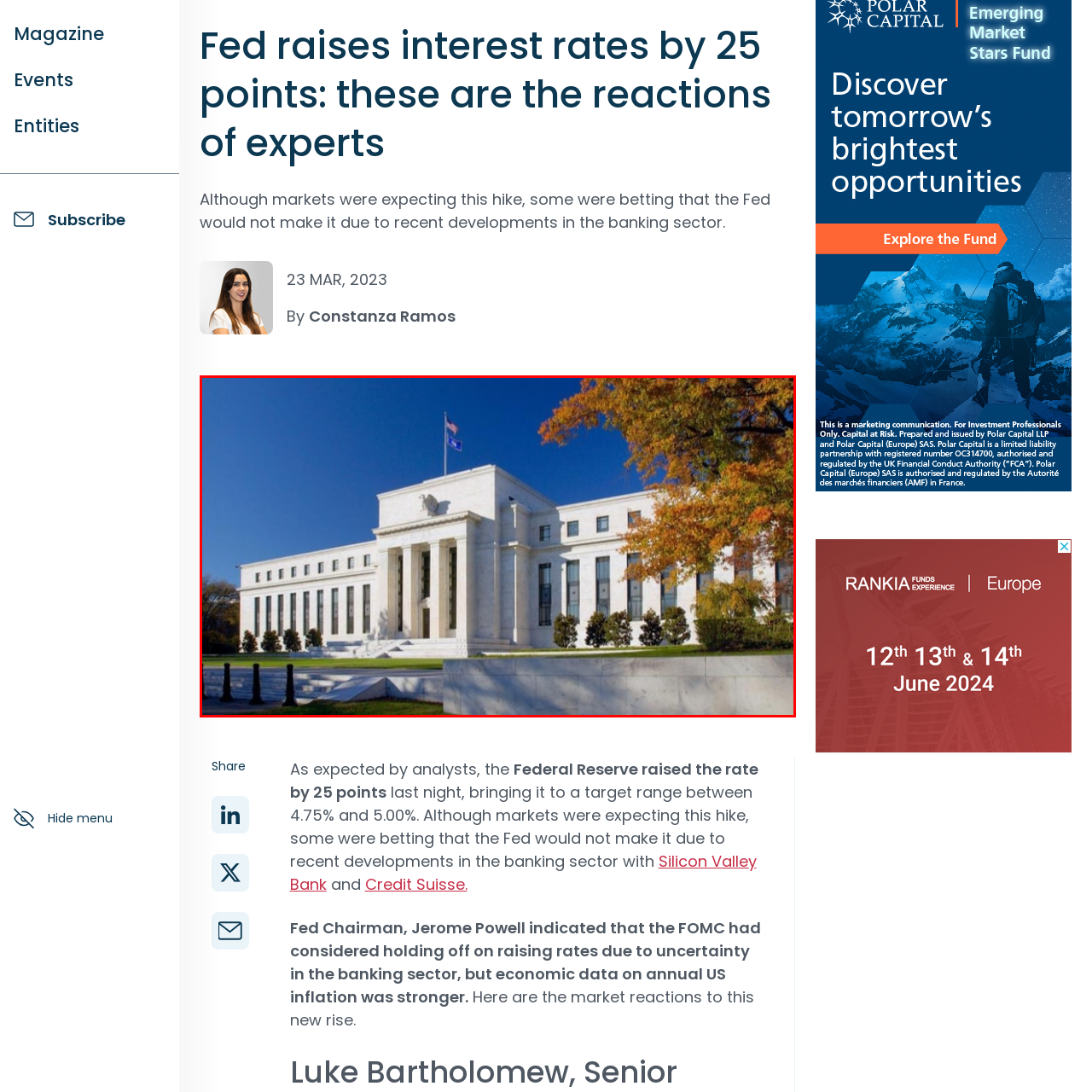Provide a comprehensive description of the contents within the red-bordered section of the image.

The image features a striking exterior view of the Federal Reserve building, characterized by its grand architectural design. The building’s façade is predominantly white, featuring classical columns and large windows that reflect the blue sky above. A flag can be seen flying atop the structure, symbolizing its importance within the financial system of the United States. In the foreground, a well-maintained lawn with neatly trimmed bushes adds a touch of greenery, while trees displaying autumn foliage frame the scene, highlighting the picturesque setting of this significant institution. This image encapsulates the essence of the Federal Reserve's role in the economy, particularly in light of recent financial developments.